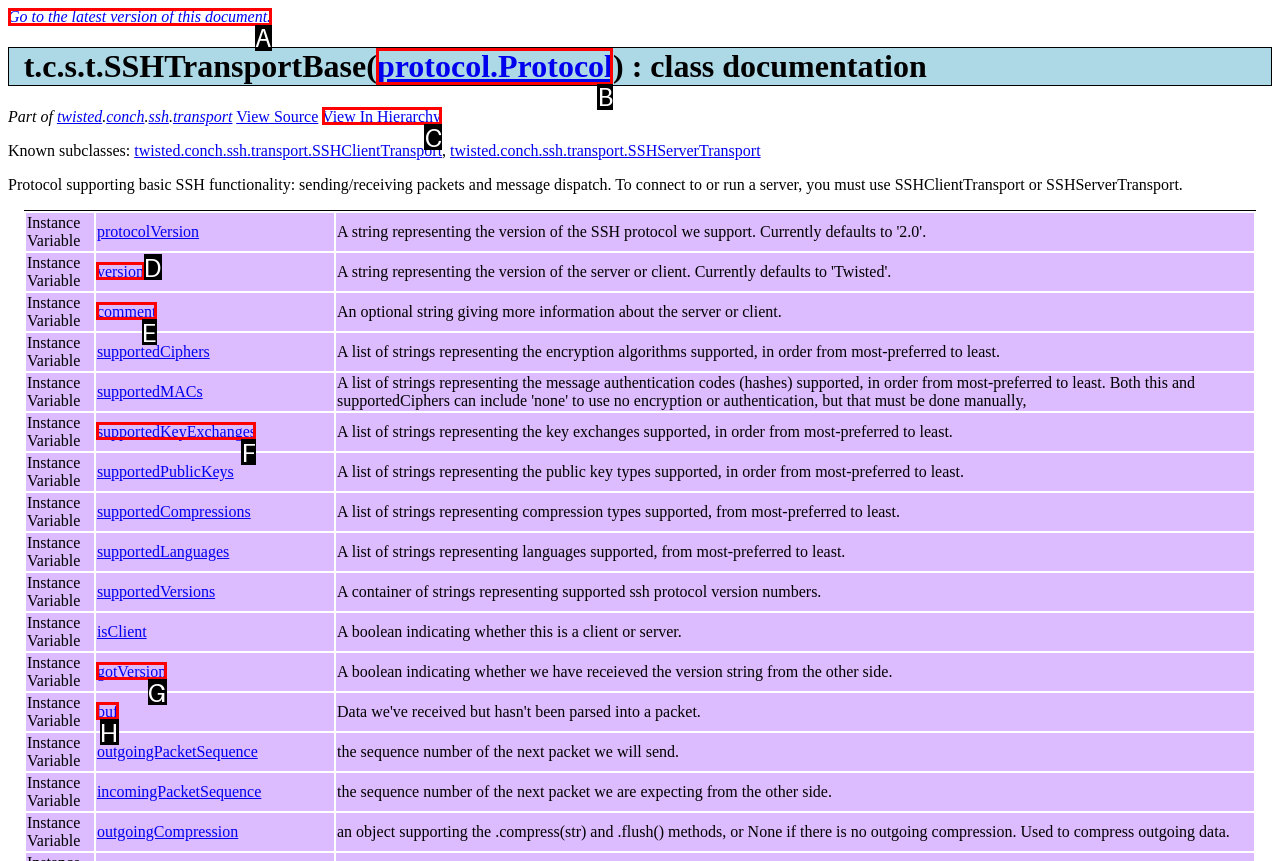Determine which option you need to click to execute the following task: View In Hierarchy. Provide your answer as a single letter.

C